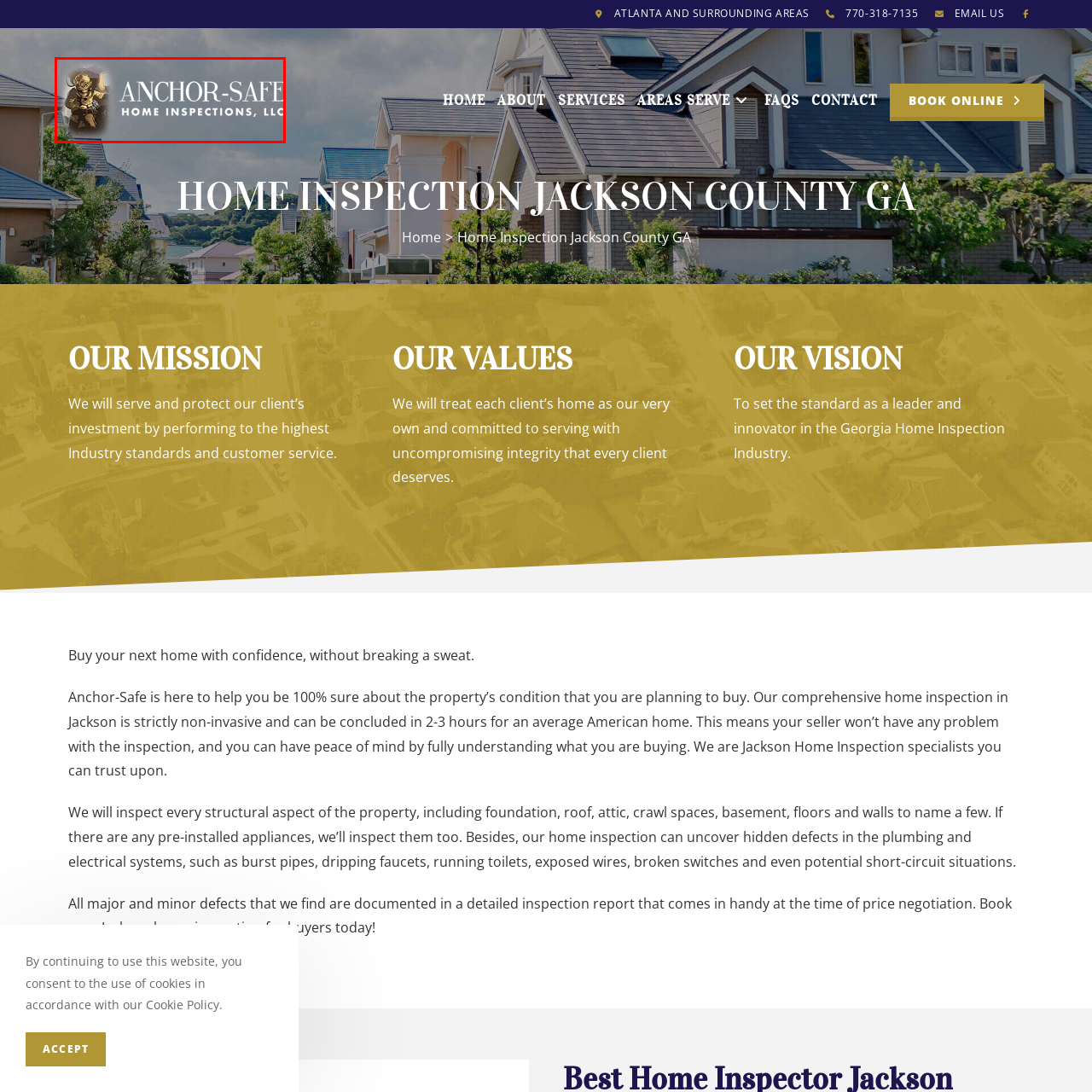Describe extensively the image that is contained within the red box.

The image features the logo for "Anchor-Safe Home Inspections, LLC," prominently displaying the company name alongside a visual element. The artwork includes a character that embodies a home inspector, possibly showcasing a sense of trust and expertise. This logo signifies the company's commitment to providing reliable home inspection services in Jackson and surrounding areas. The overall design combines professional aesthetics with a friendly approach, inviting potential clients to consider their services for ensuring the safety and condition of properties.